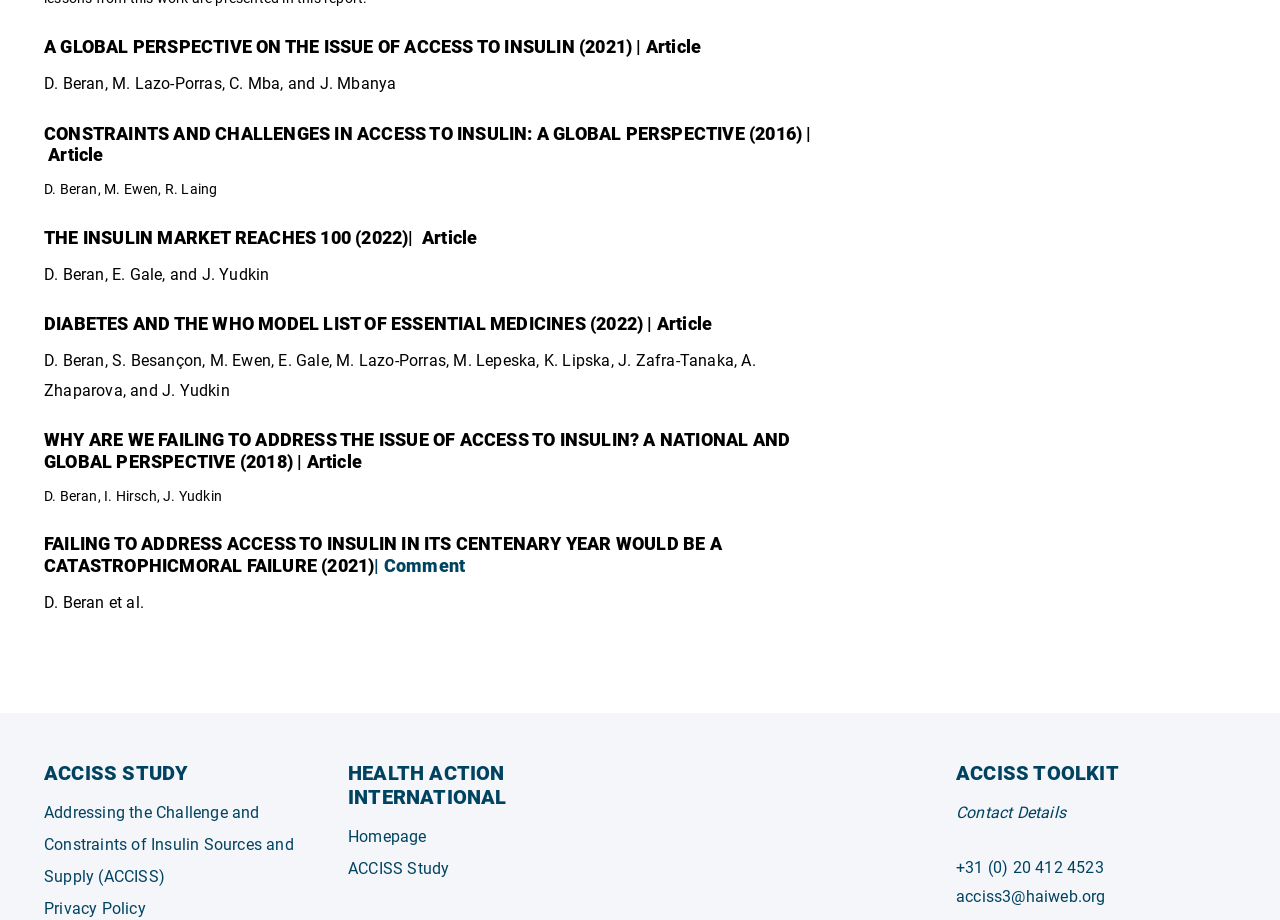Using the given element description, provide the bounding box coordinates (top-left x, top-left y, bottom-right x, bottom-right y) for the corresponding UI element in the screenshot: +31 (0) 20 412 4523

[0.747, 0.932, 0.862, 0.953]